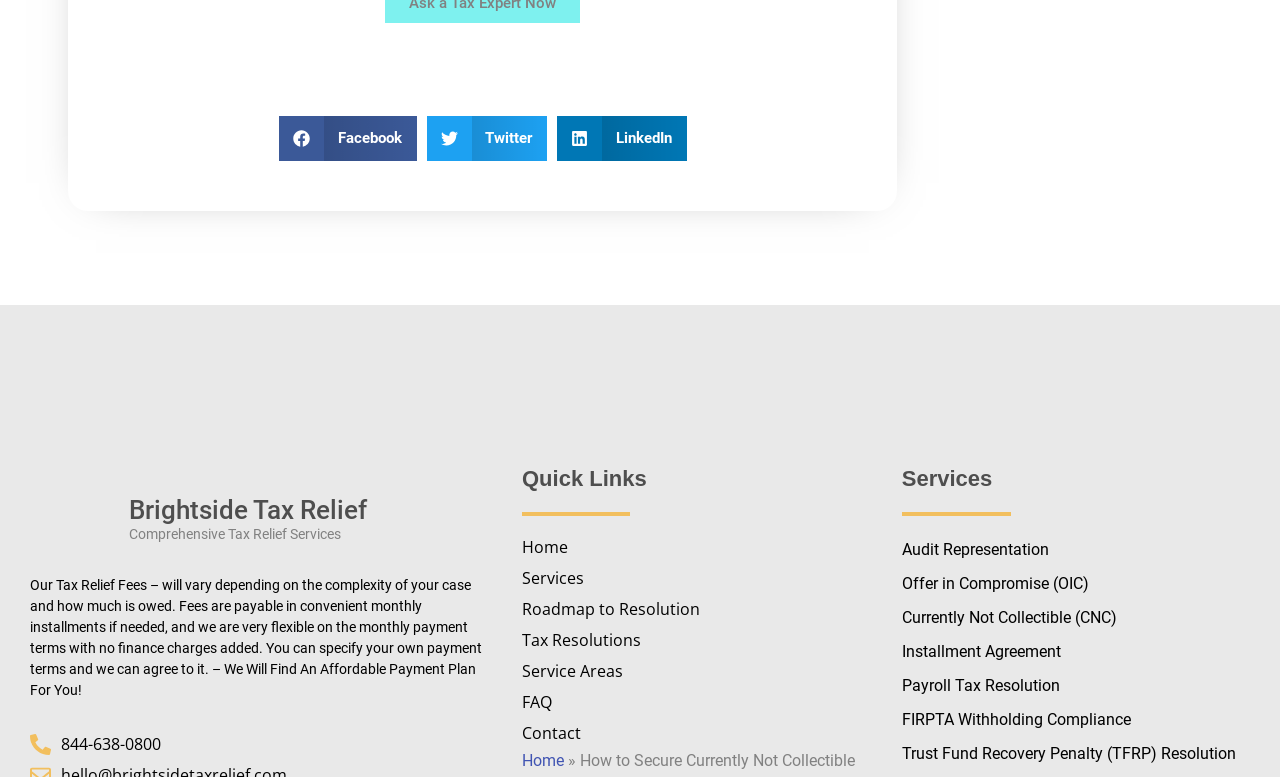With reference to the image, please provide a detailed answer to the following question: What is the phone number to contact Brightside Tax Relief?

The phone number to contact Brightside Tax Relief is 844-638-0800, which is provided as a link on the webpage.